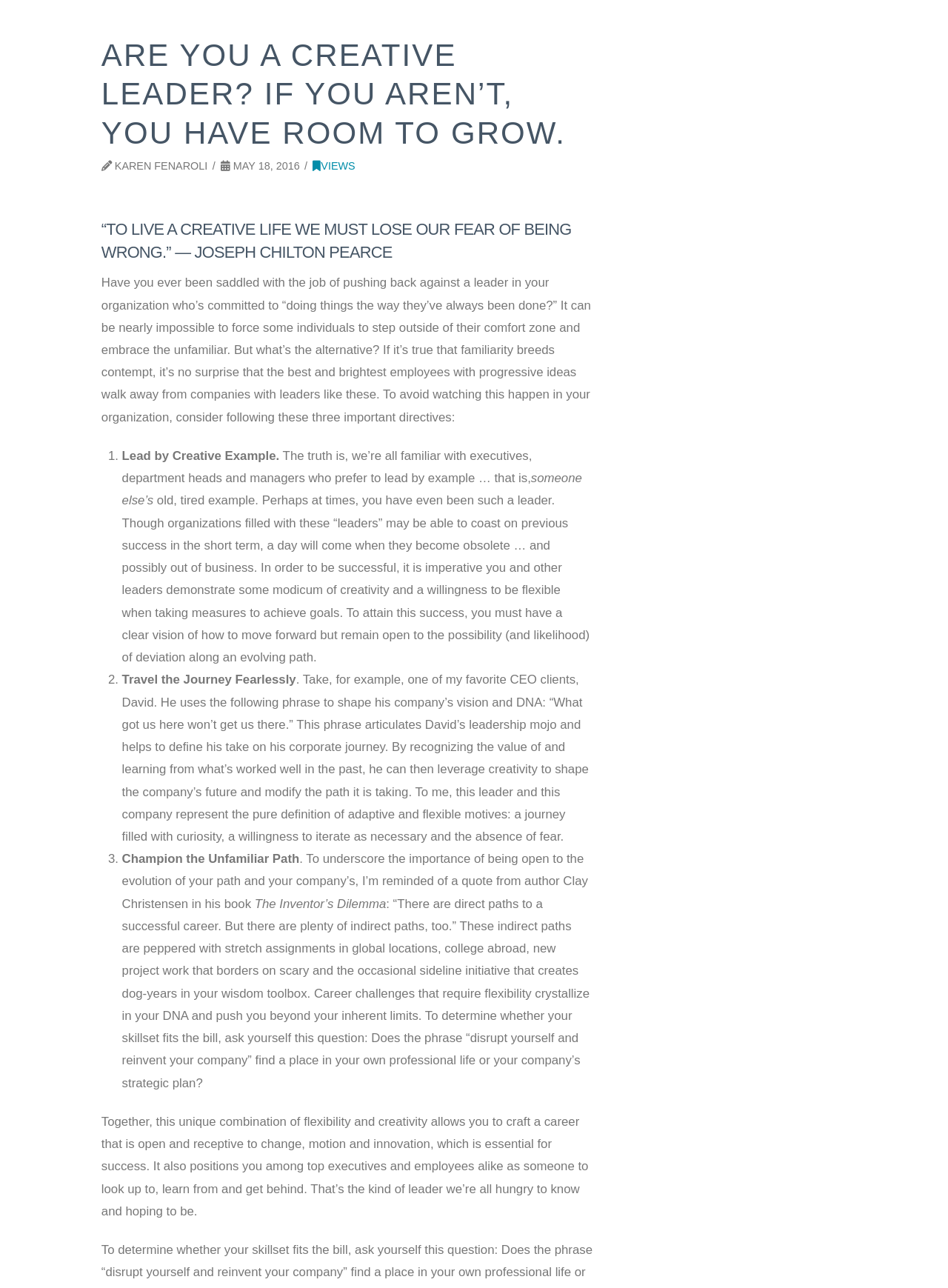Extract the bounding box for the UI element that matches this description: "Facebook".

None